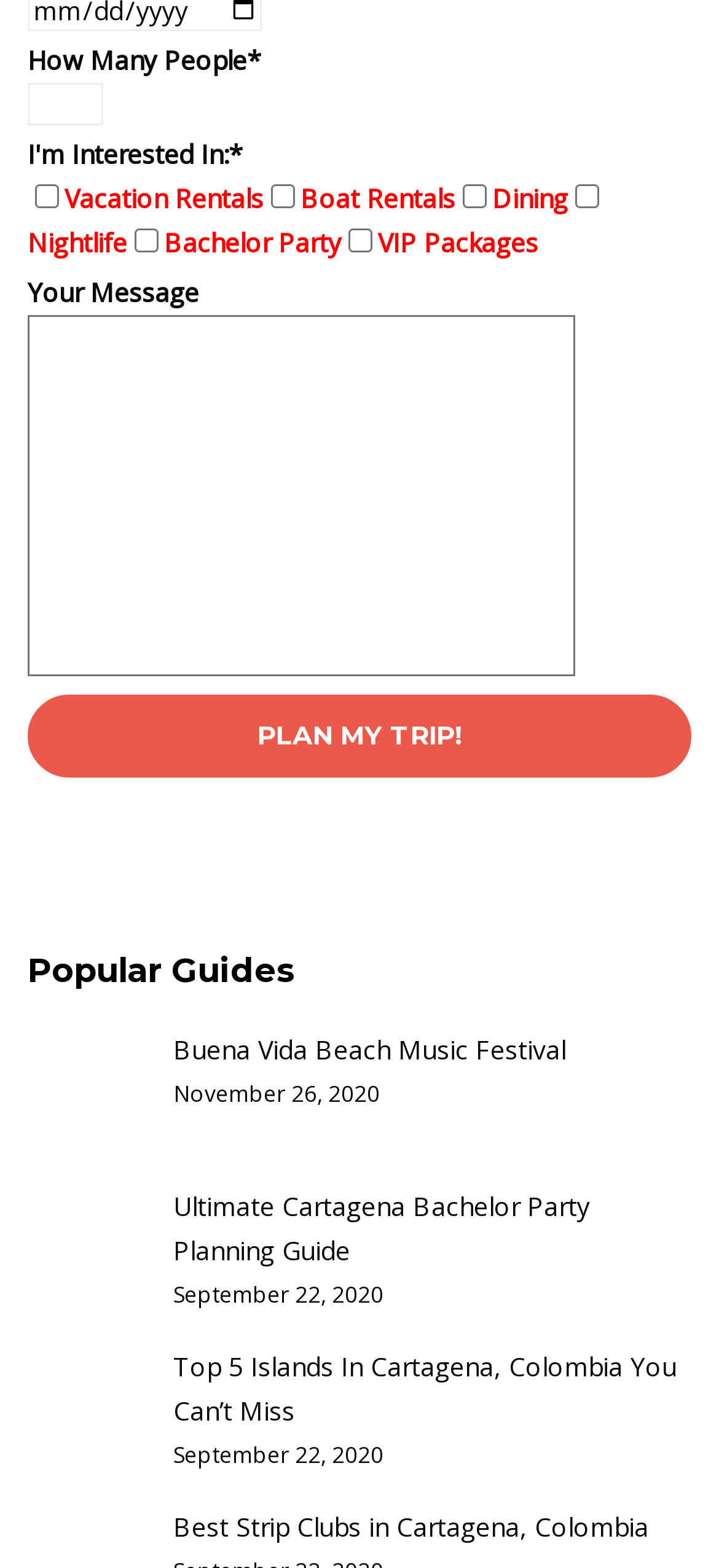Identify the bounding box coordinates of the element to click to follow this instruction: 'Plan my trip'. Ensure the coordinates are four float values between 0 and 1, provided as [left, top, right, bottom].

[0.038, 0.443, 0.962, 0.496]